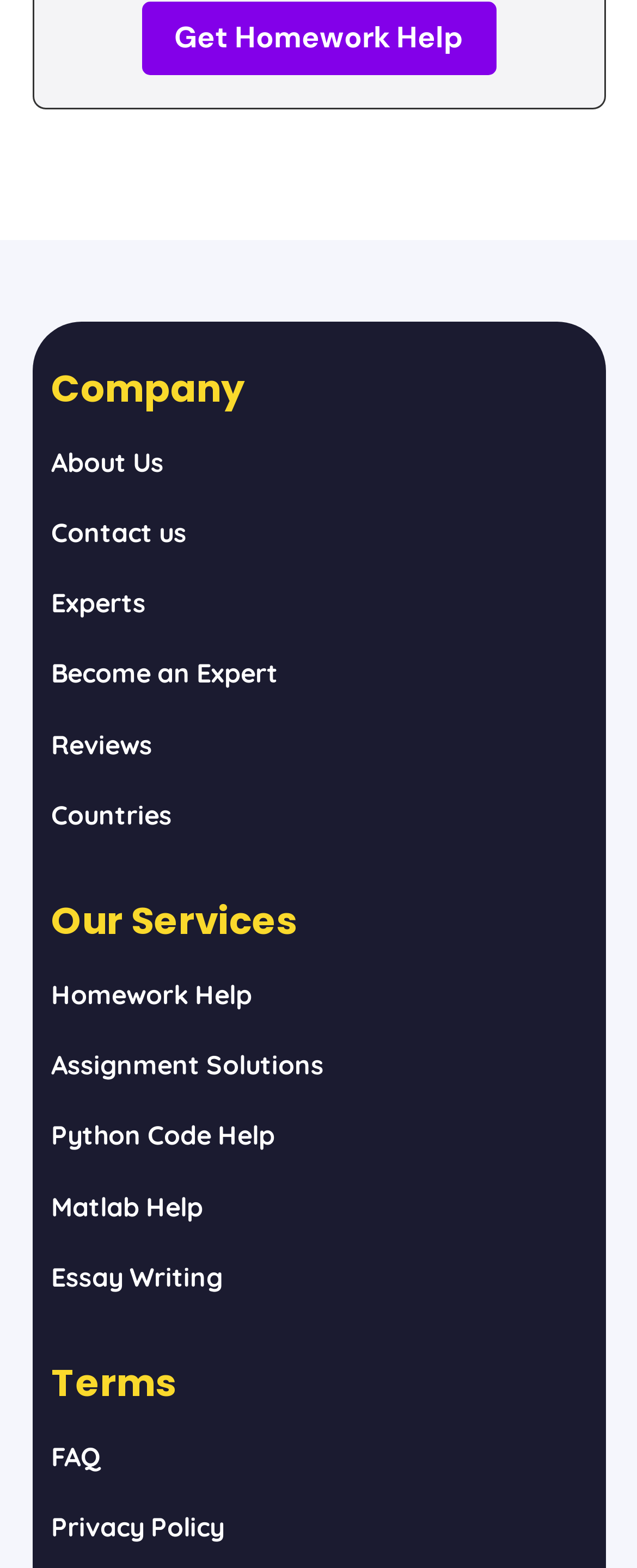Determine the bounding box coordinates of the element that should be clicked to execute the following command: "Contact us".

[0.08, 0.329, 0.293, 0.35]